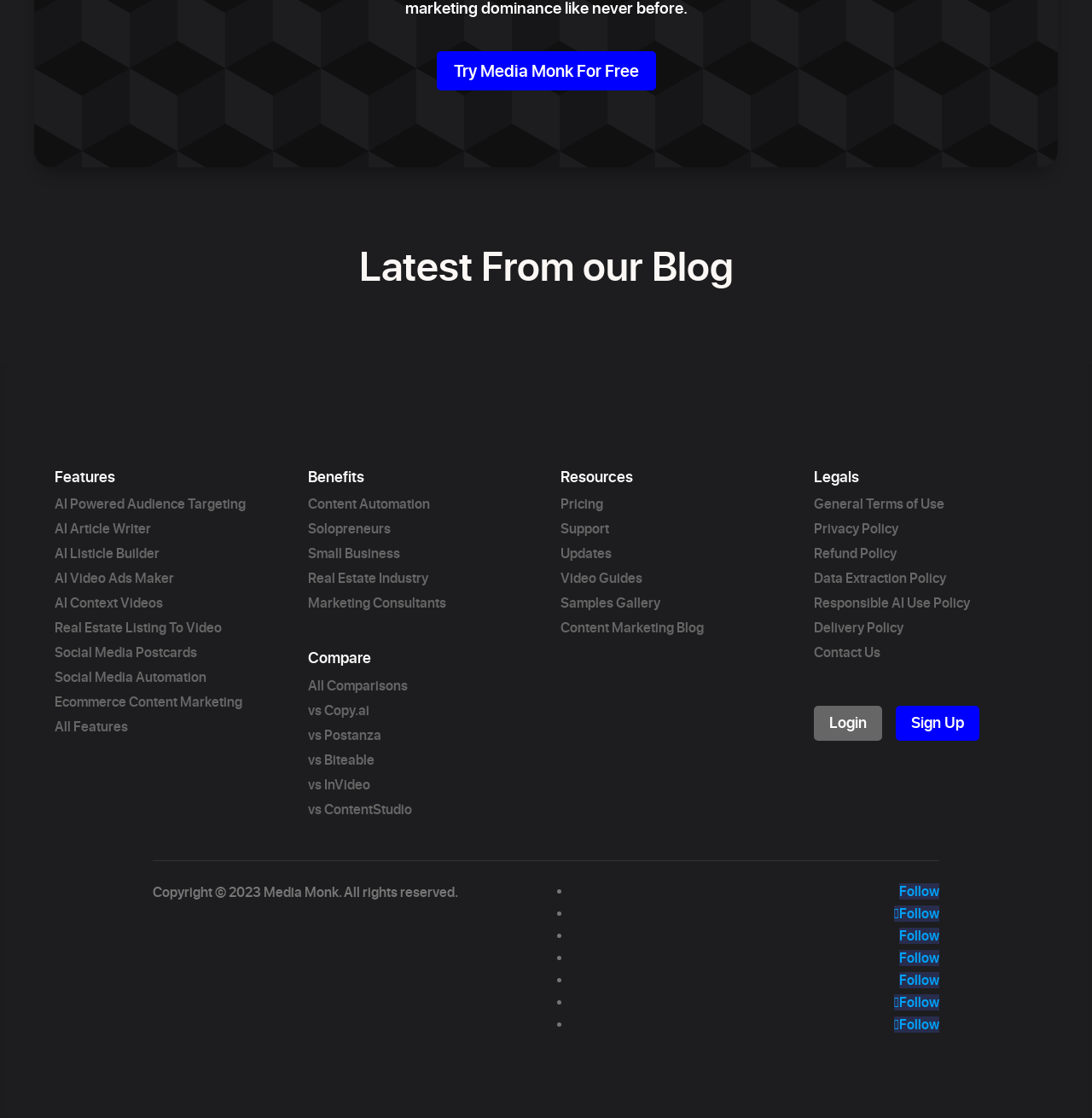Please determine the bounding box coordinates of the element's region to click in order to carry out the following instruction: "Browse the 'Resources'". The coordinates should be four float numbers between 0 and 1, i.e., [left, top, right, bottom].

None